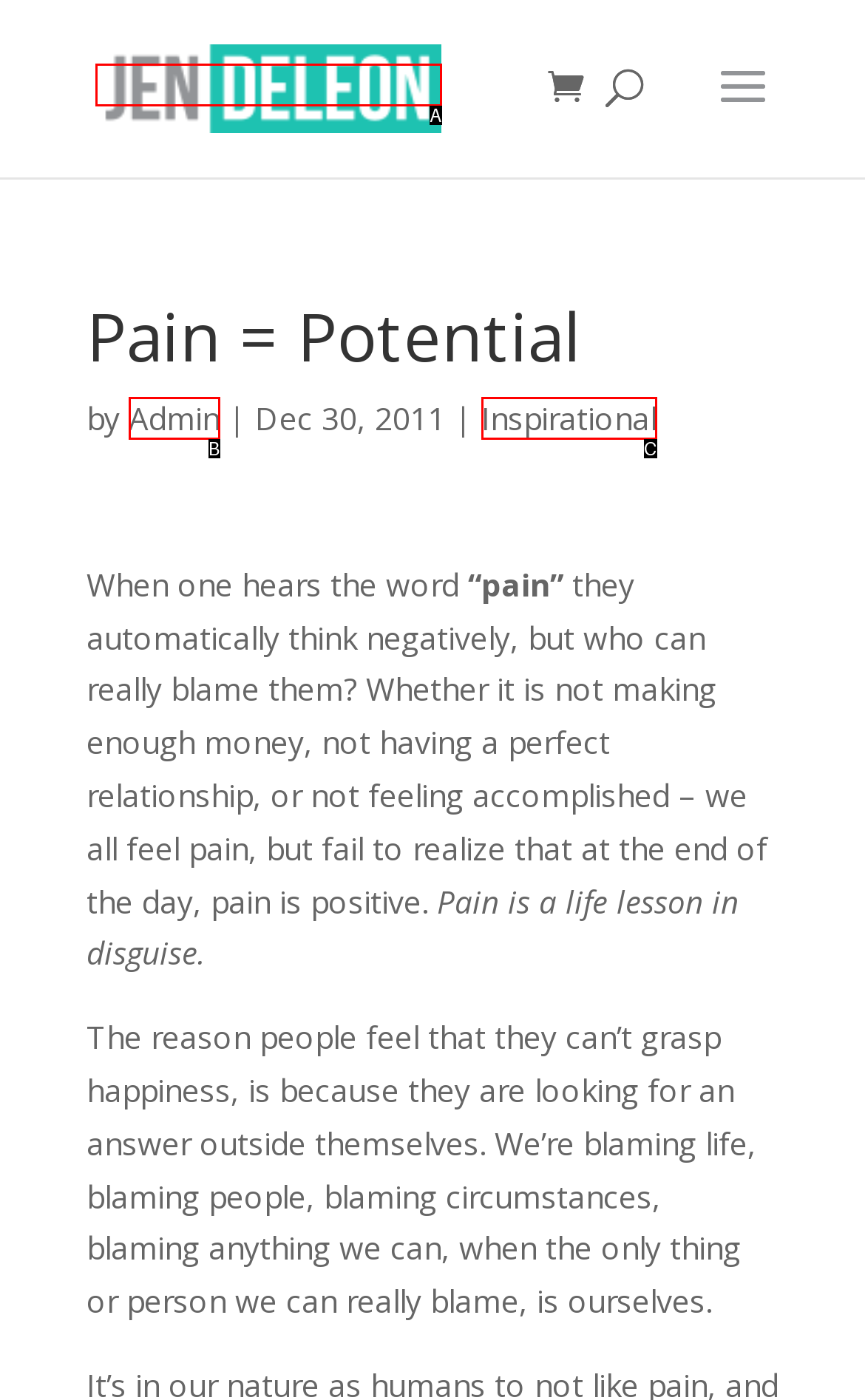Select the letter that corresponds to this element description: Inspirational
Answer with the letter of the correct option directly.

C